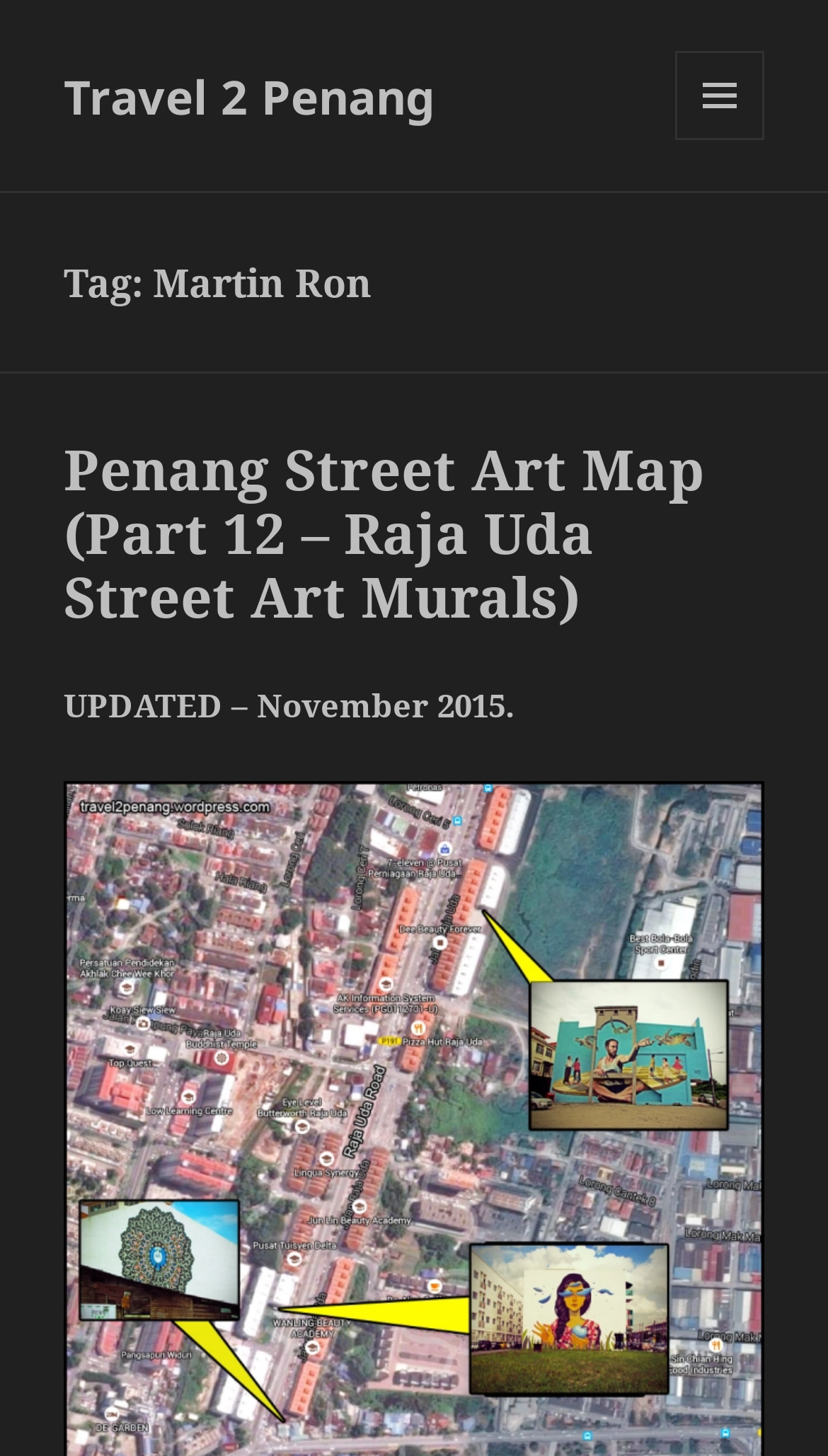Answer the question below in one word or phrase:
What is the location of the street art murals?

Raja Uda